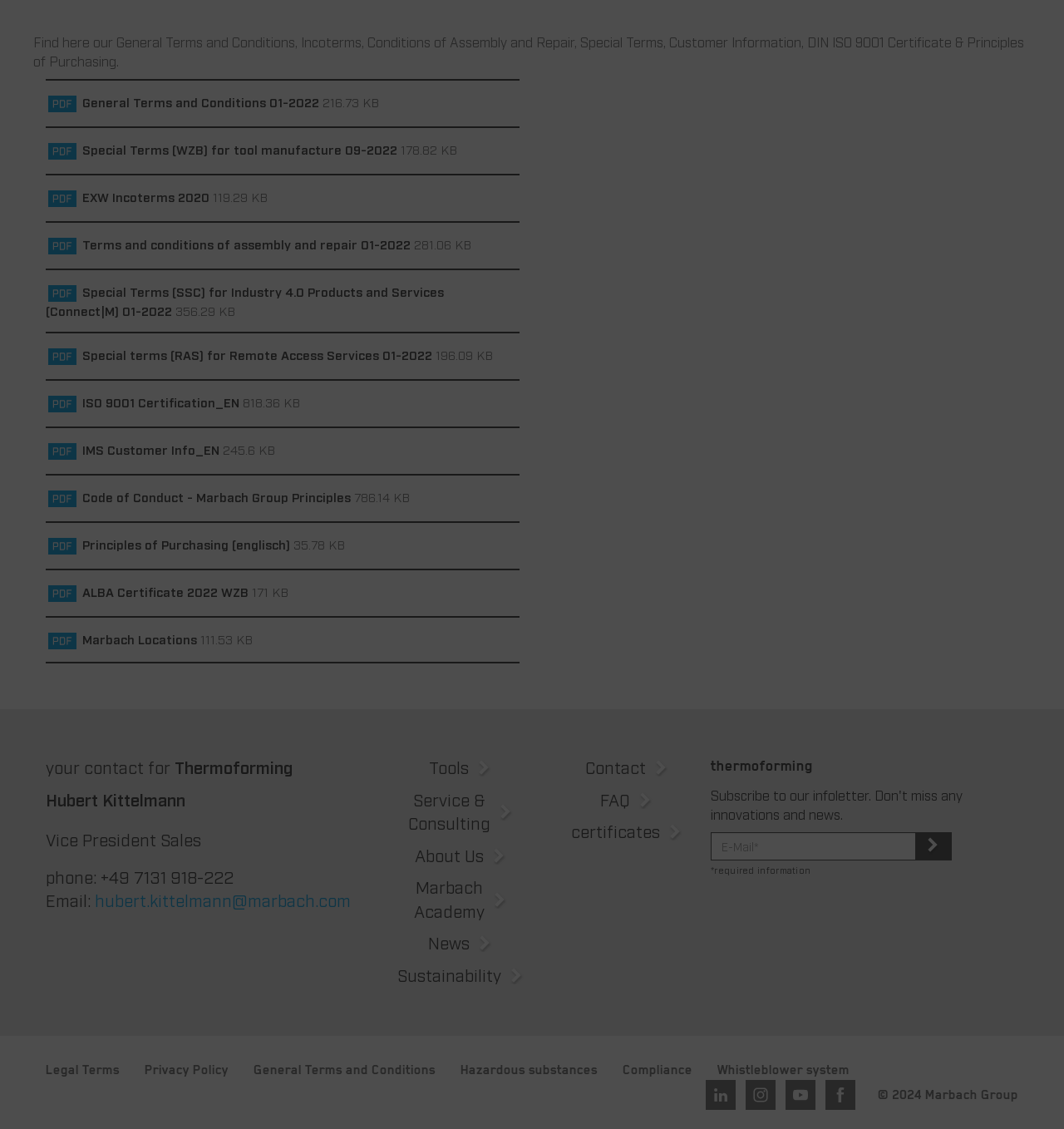Find the bounding box coordinates of the element to click in order to complete the given instruction: "search for thermoforming."

[0.668, 0.737, 0.861, 0.762]